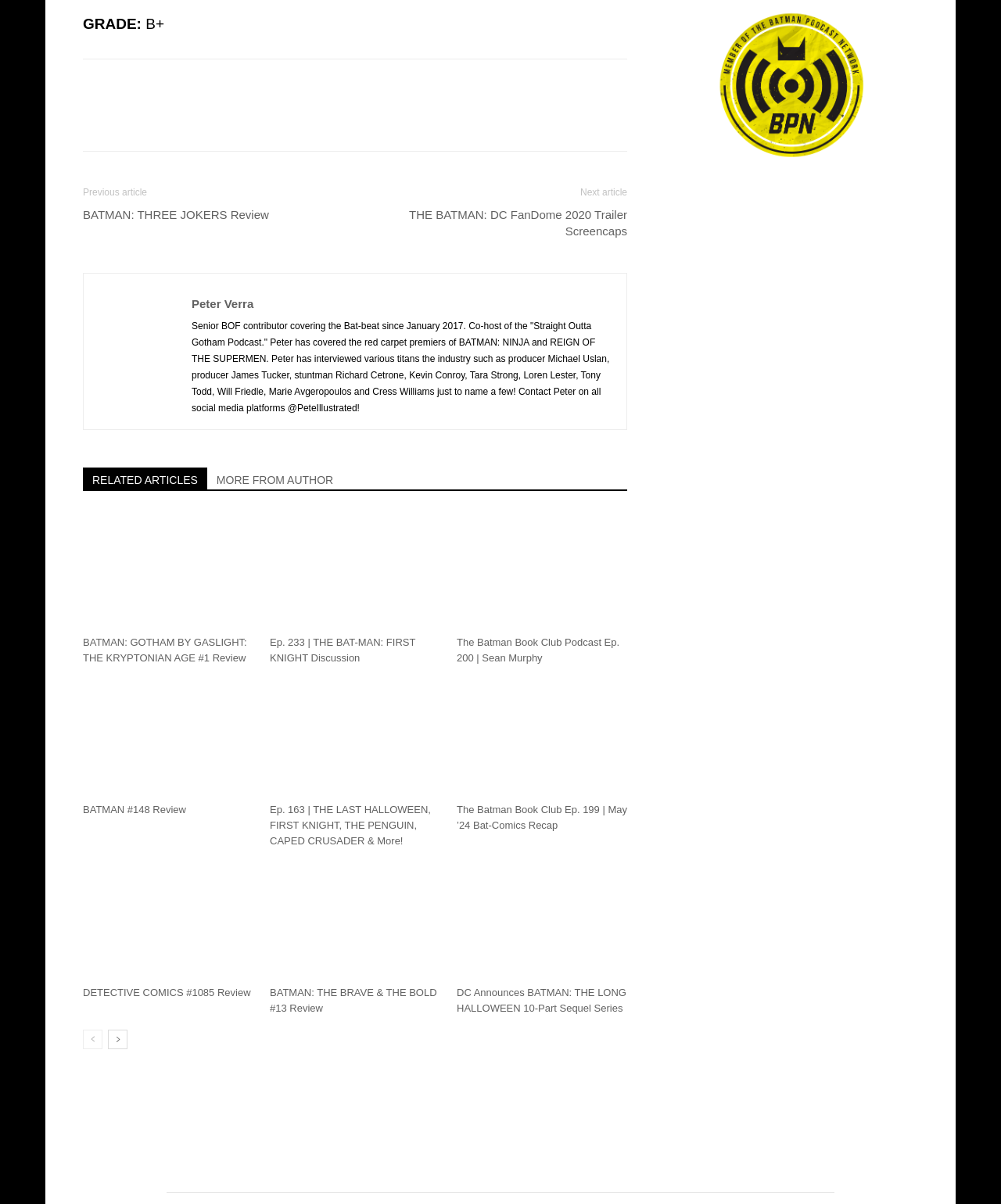Based on the element description "Facebook", predict the bounding box coordinates of the UI element.

[0.083, 0.086, 0.114, 0.112]